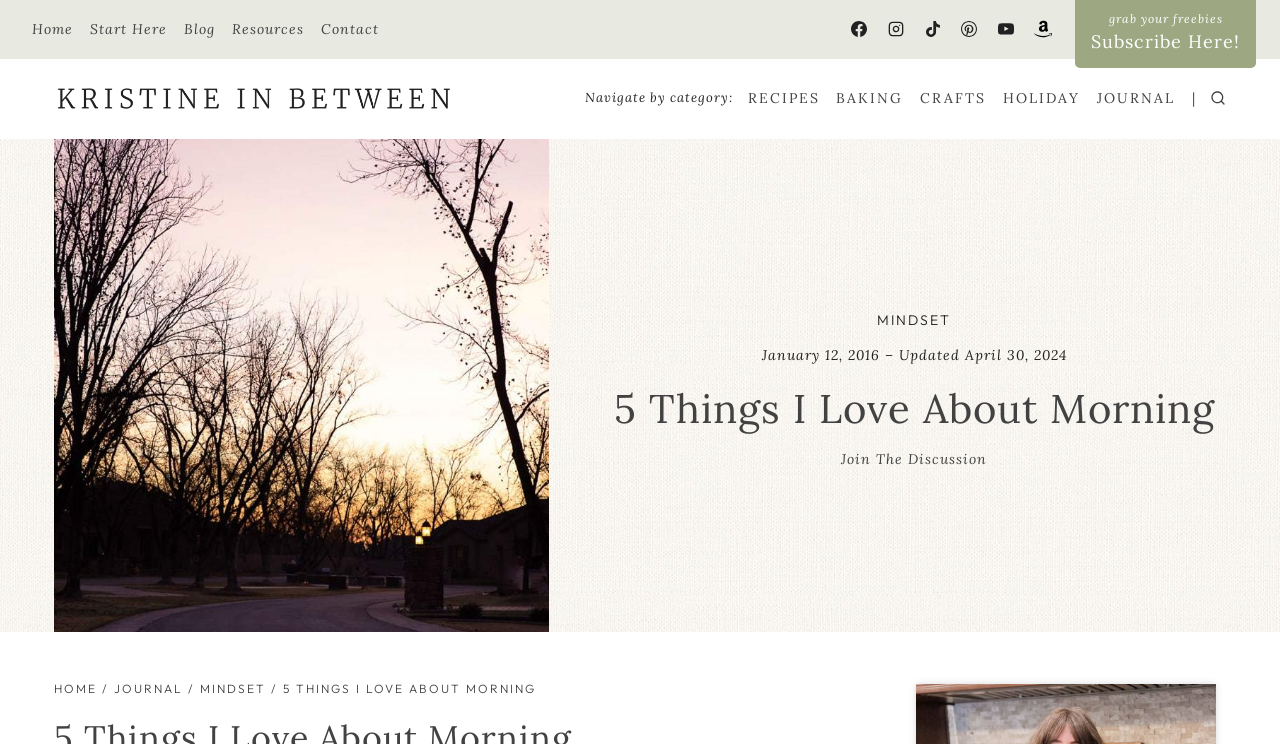What is the title of the article?
Please give a detailed answer to the question using the information shown in the image.

The title of the article can be found in the main content section of the webpage, where it says '5 Things I Love About Morning' in a large font size.